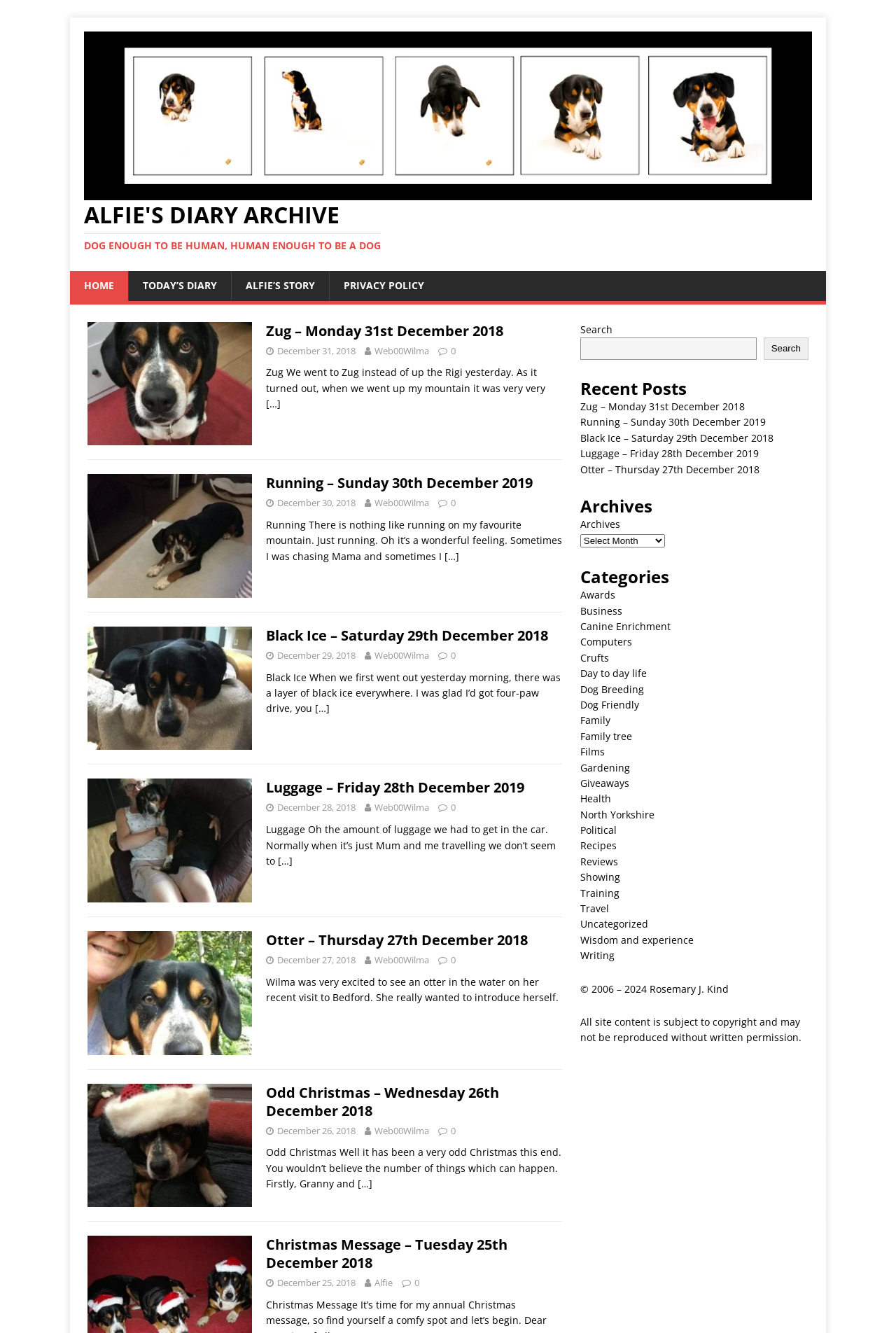Extract the main headline from the webpage and generate its text.

ALFIE'S DIARY ARCHIVE